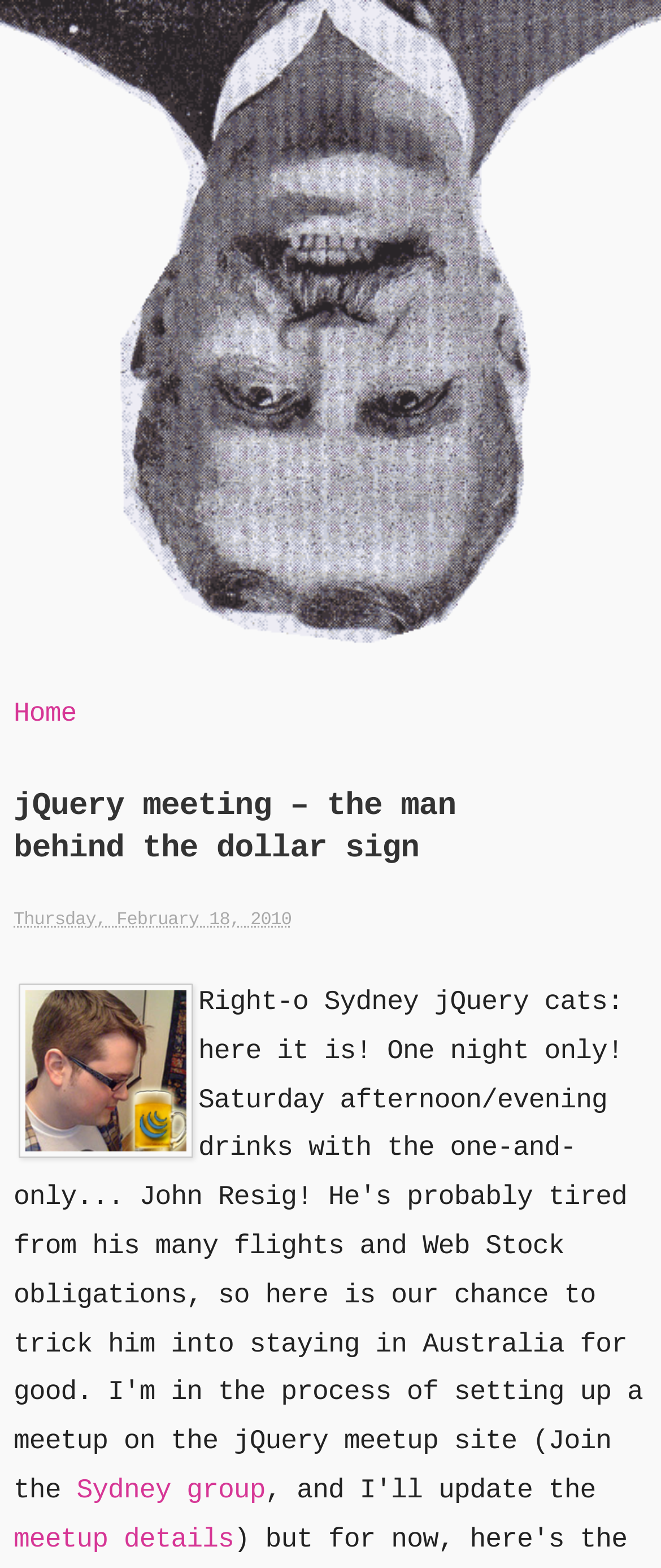Who is the person in the image?
Look at the image and respond with a single word or a short phrase.

John Resig